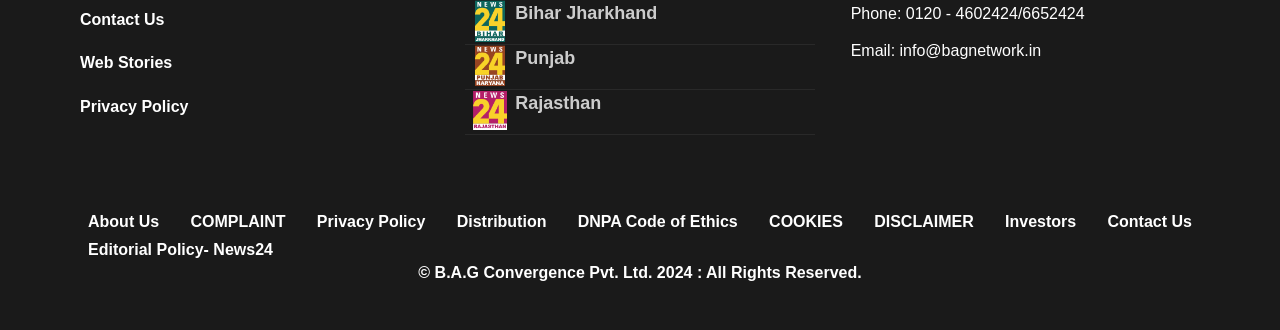Please answer the following question using a single word or phrase: 
How many links are there in the top-left section?

3